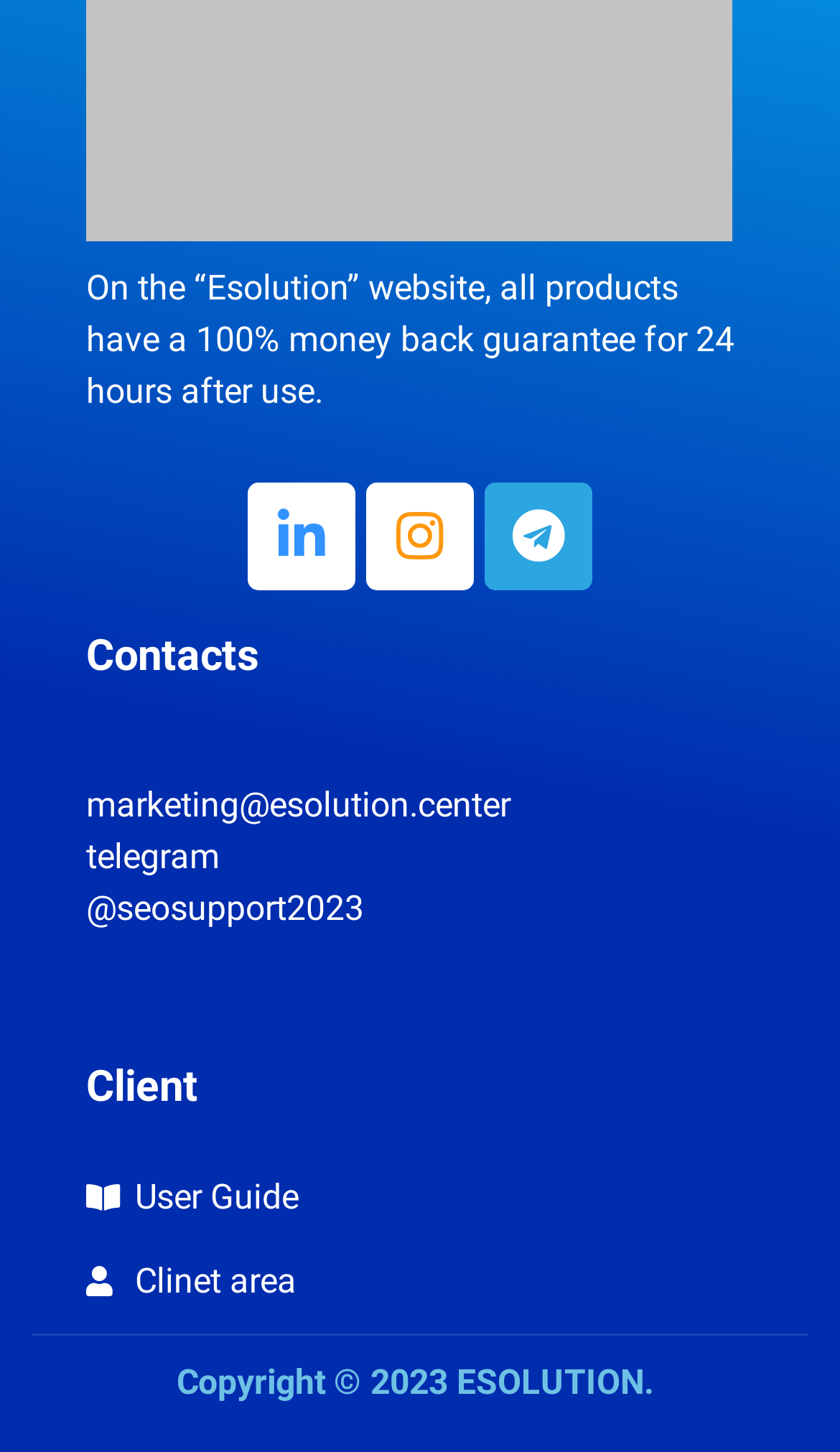Provide a short, one-word or phrase answer to the question below:
What is the year of copyright for ESOLUTION?

2023